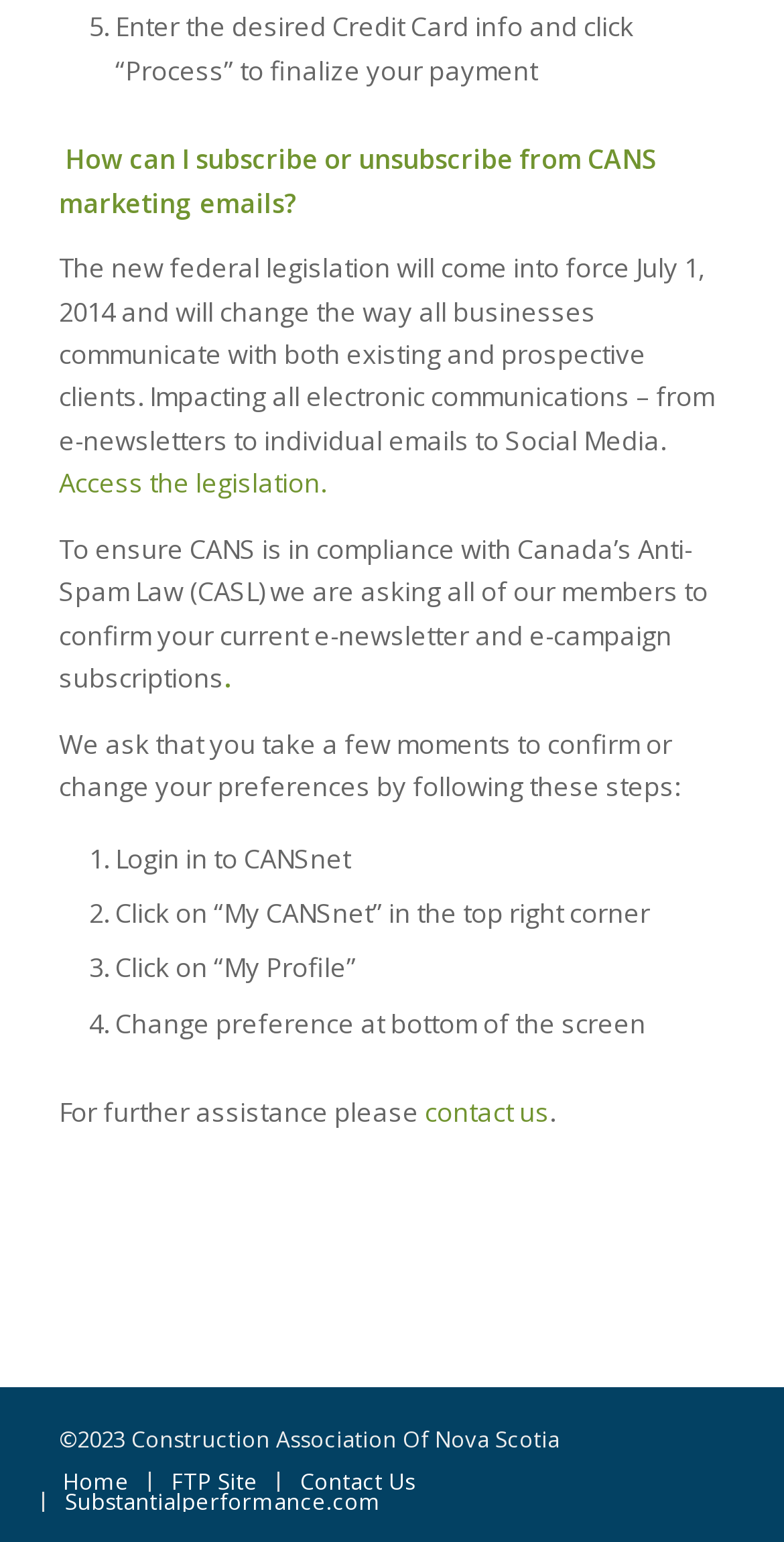Based on the image, provide a detailed and complete answer to the question: 
How can users get further assistance?

The webpage provides a link to 'contact us' for users who need further assistance, which is located at the bottom of the webpage.